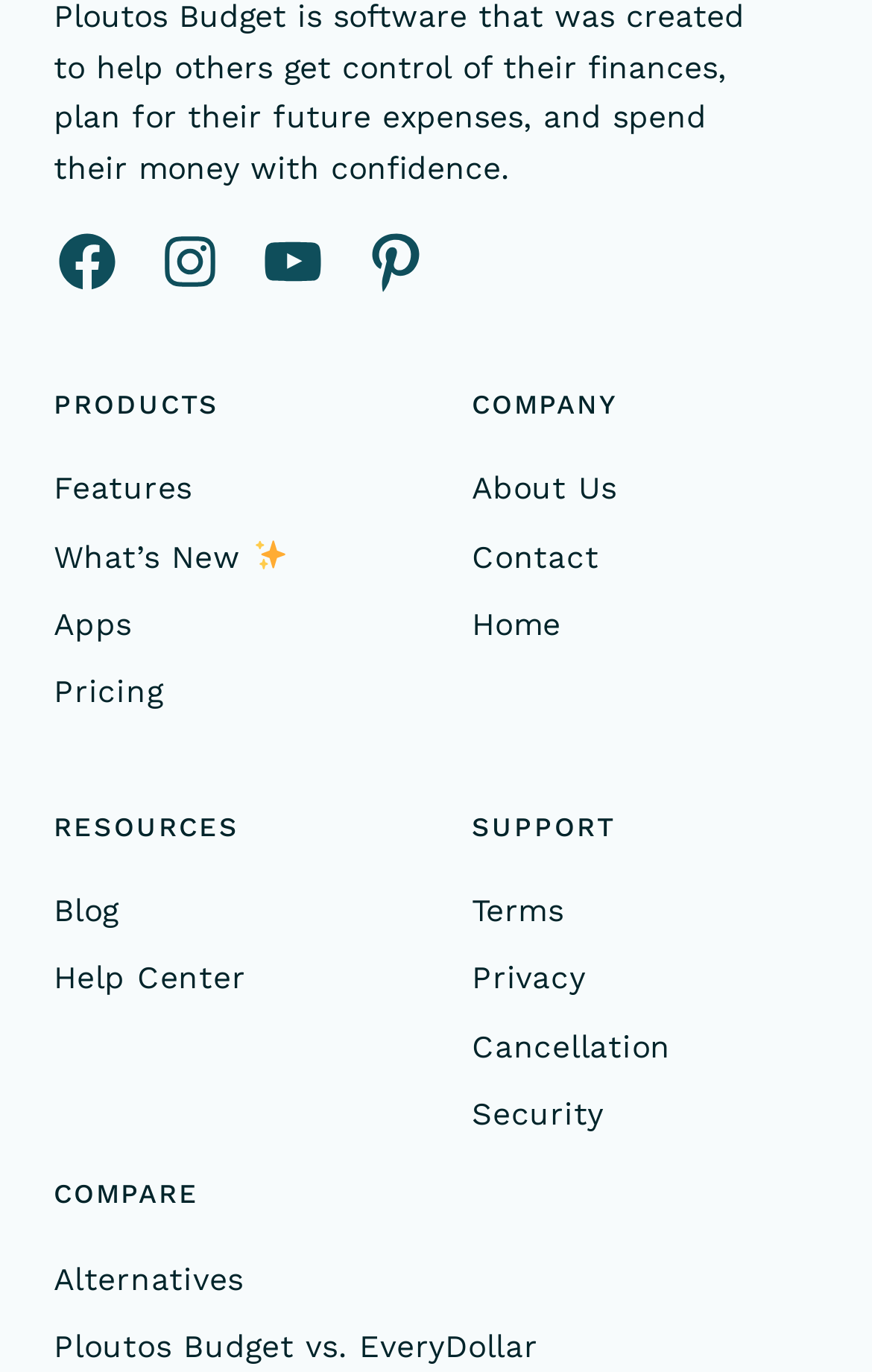Provide the bounding box coordinates of the section that needs to be clicked to accomplish the following instruction: "check terms and conditions."

[0.541, 0.645, 0.647, 0.682]